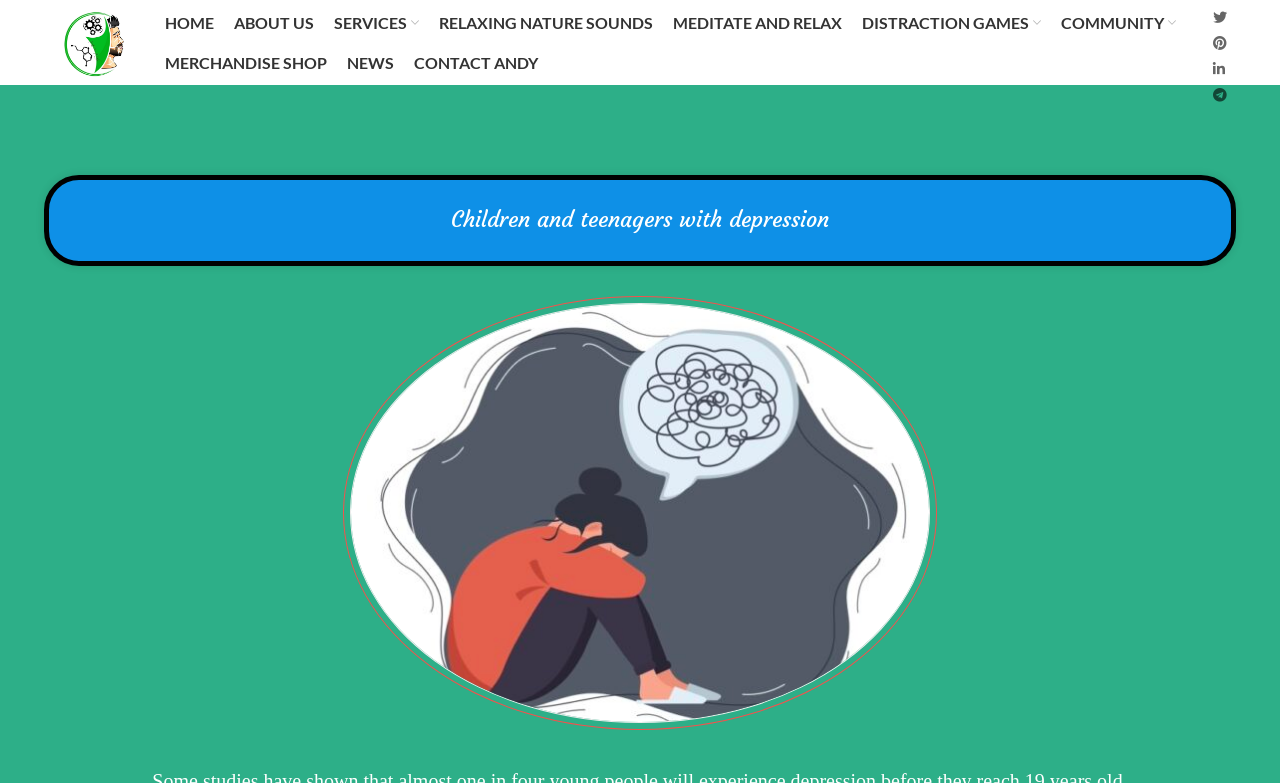Find the bounding box of the element with the following description: "Merchandise Shop". The coordinates must be four float numbers between 0 and 1, formatted as [left, top, right, bottom].

[0.121, 0.054, 0.263, 0.105]